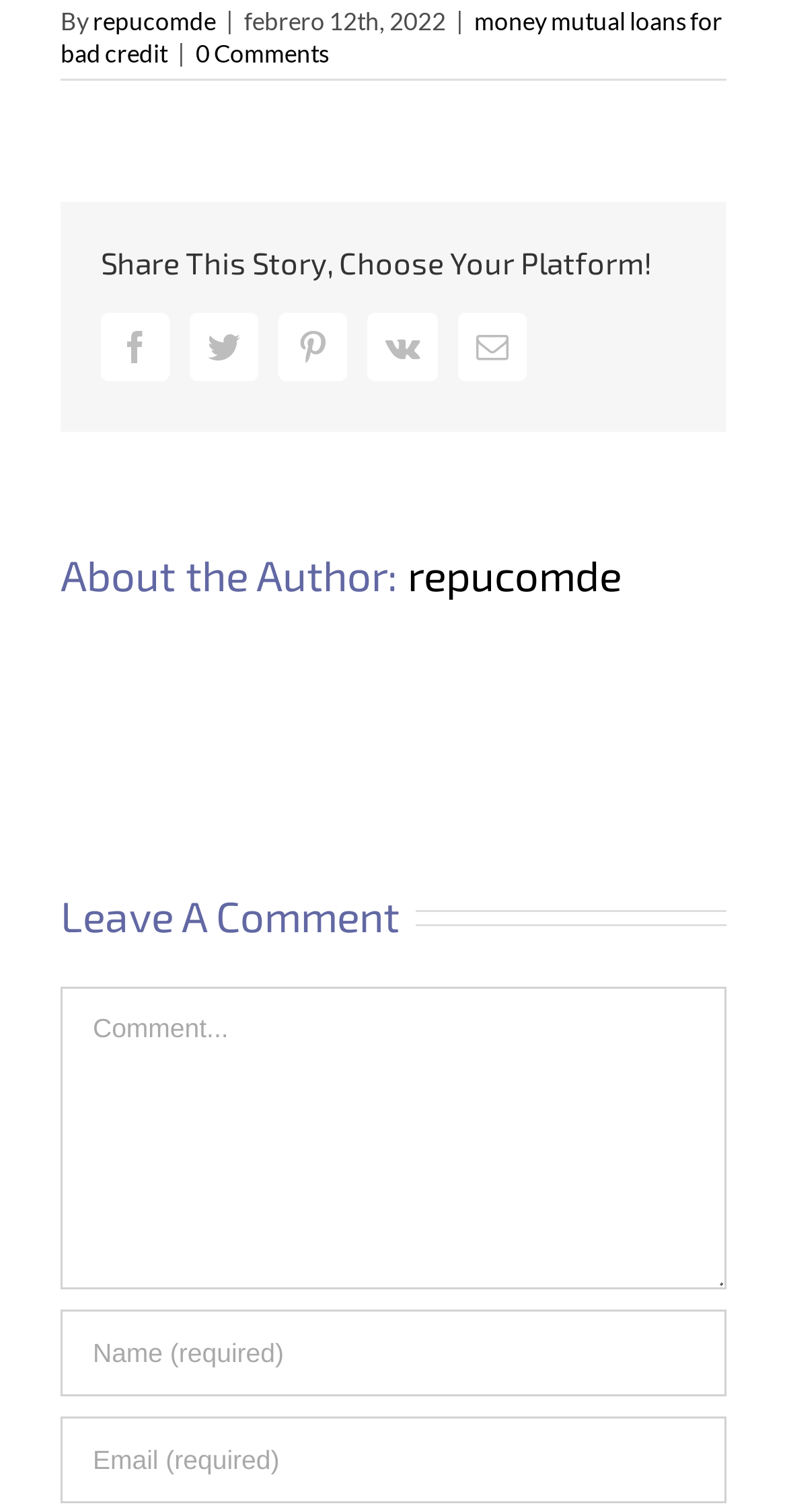Please locate the clickable area by providing the bounding box coordinates to follow this instruction: "Click on the Twitter link".

[0.241, 0.207, 0.328, 0.253]